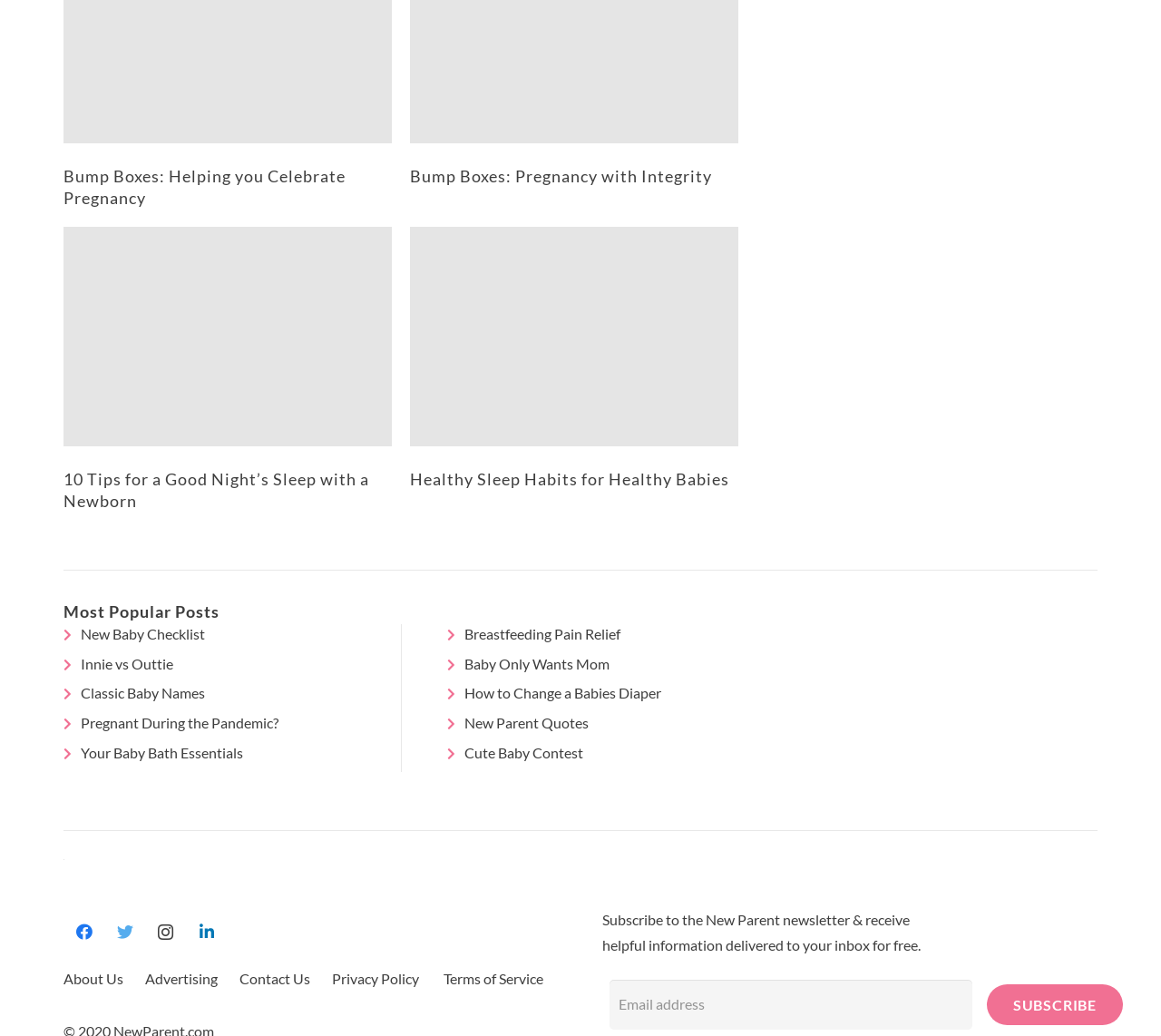Please provide a short answer using a single word or phrase for the question:
What is the title of the first article on the page?

10 Tips for a Good Night’s Sleep with a Newborn